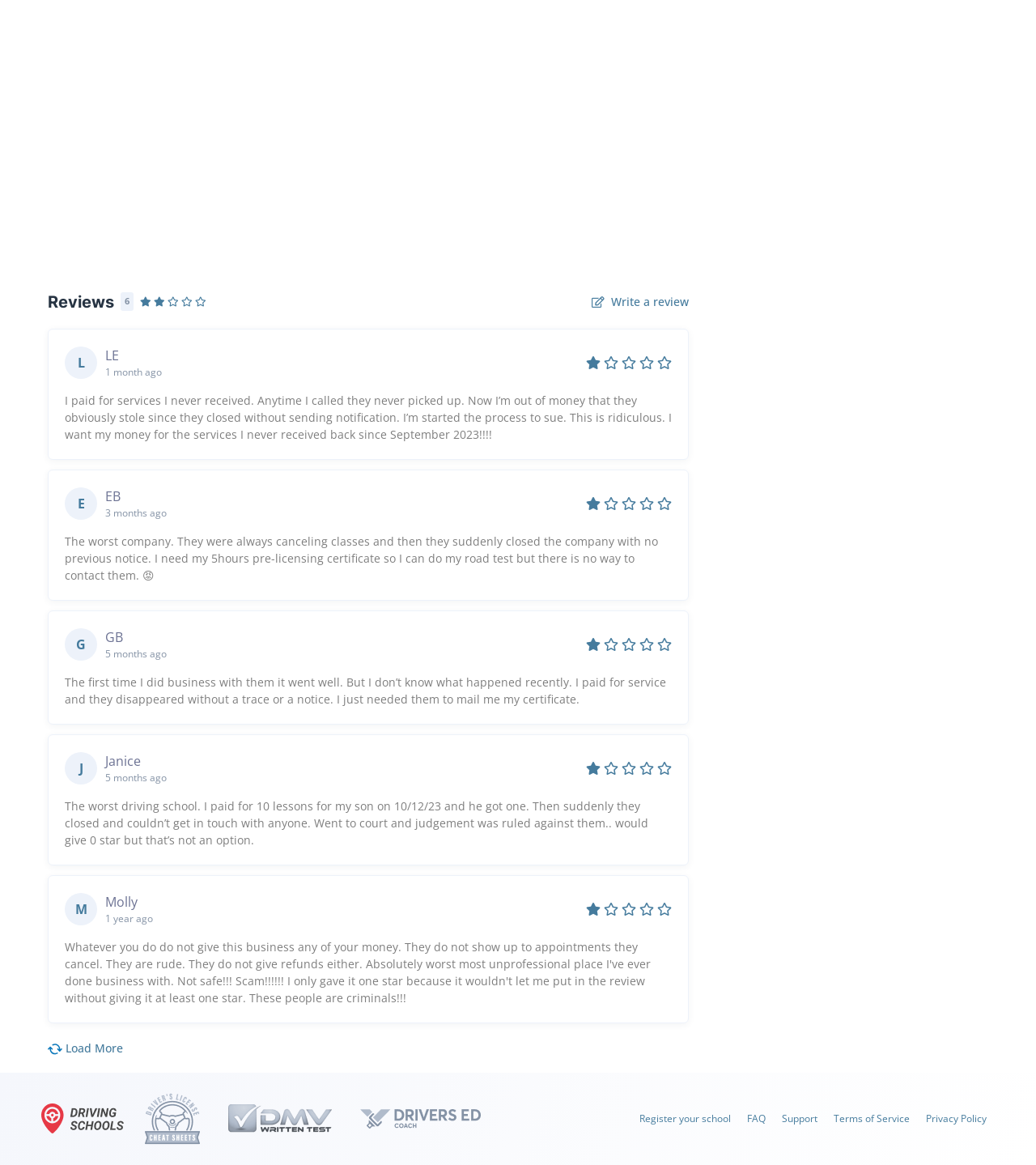Please give a concise answer to this question using a single word or phrase: 
How many reviews are displayed on this page?

5